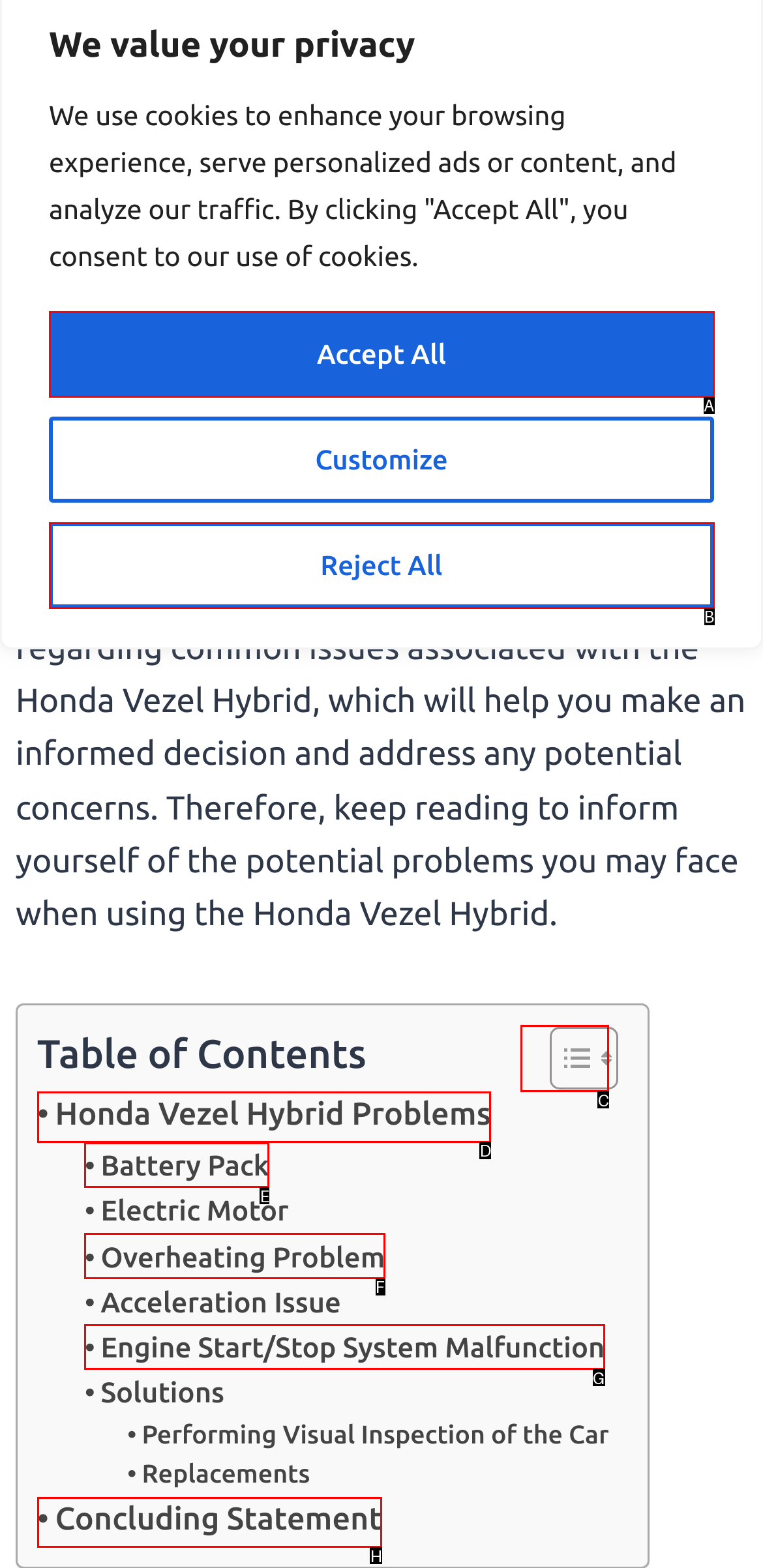Identify the option that best fits this description: Honda Vezel Hybrid Problems
Answer with the appropriate letter directly.

D